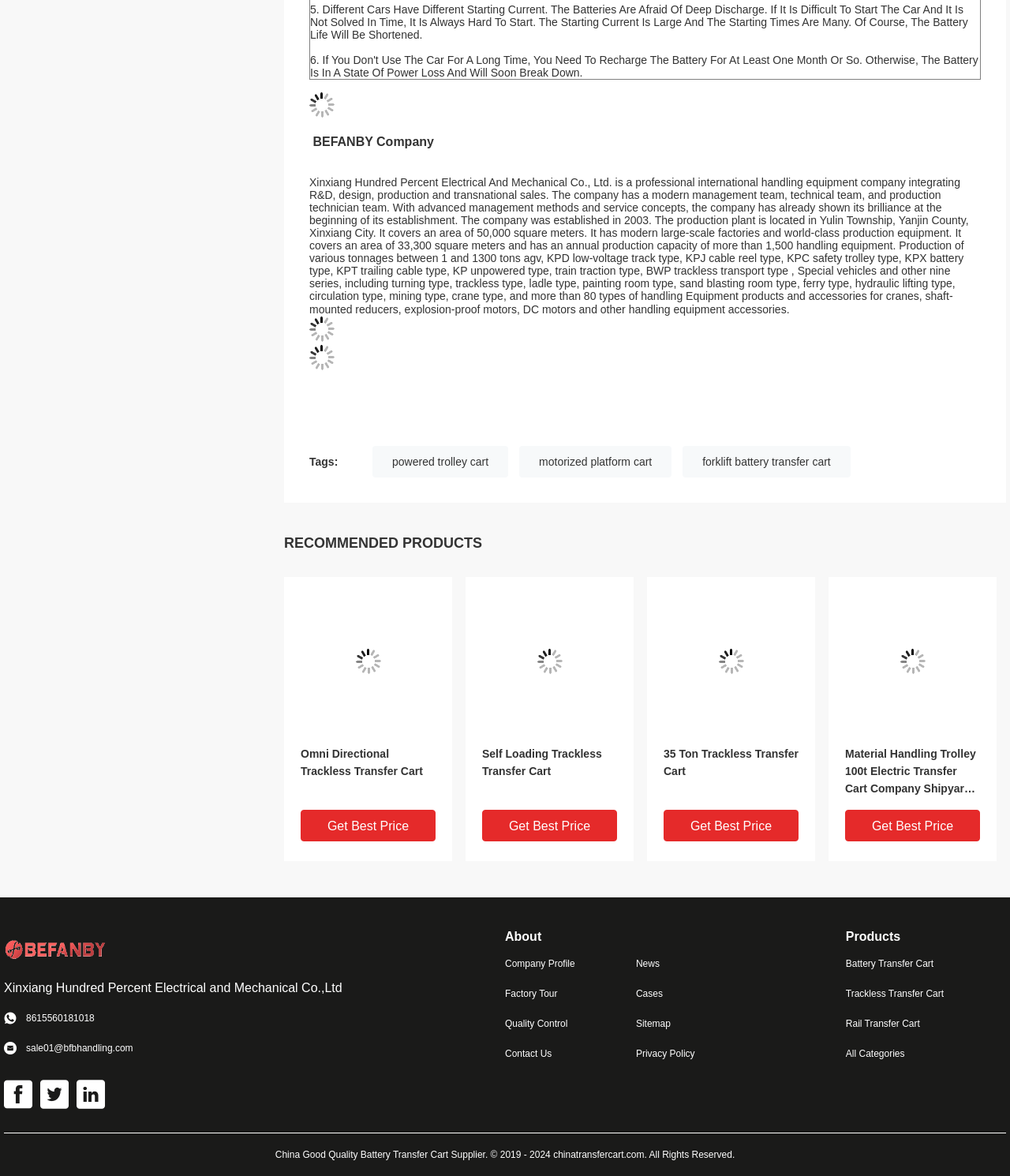What is the purpose of the 'Get Best Price' button?
Refer to the image and provide a one-word or short phrase answer.

To inquire about product price